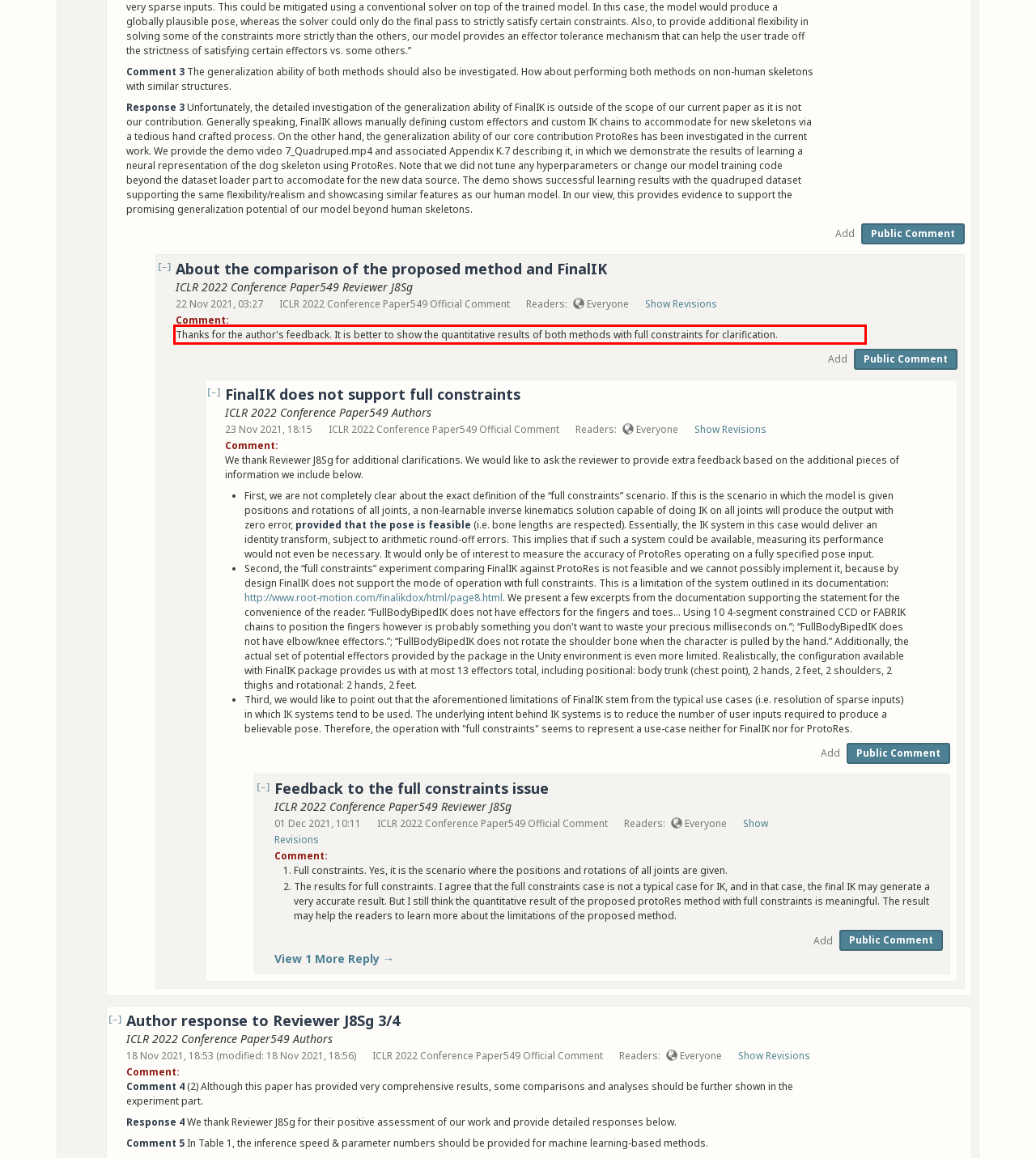You are provided with a screenshot of a webpage that includes a red bounding box. Extract and generate the text content found within the red bounding box.

Thanks for the author's feedback. It is better to show the quantitative results of both methods with full constraints for clarification.